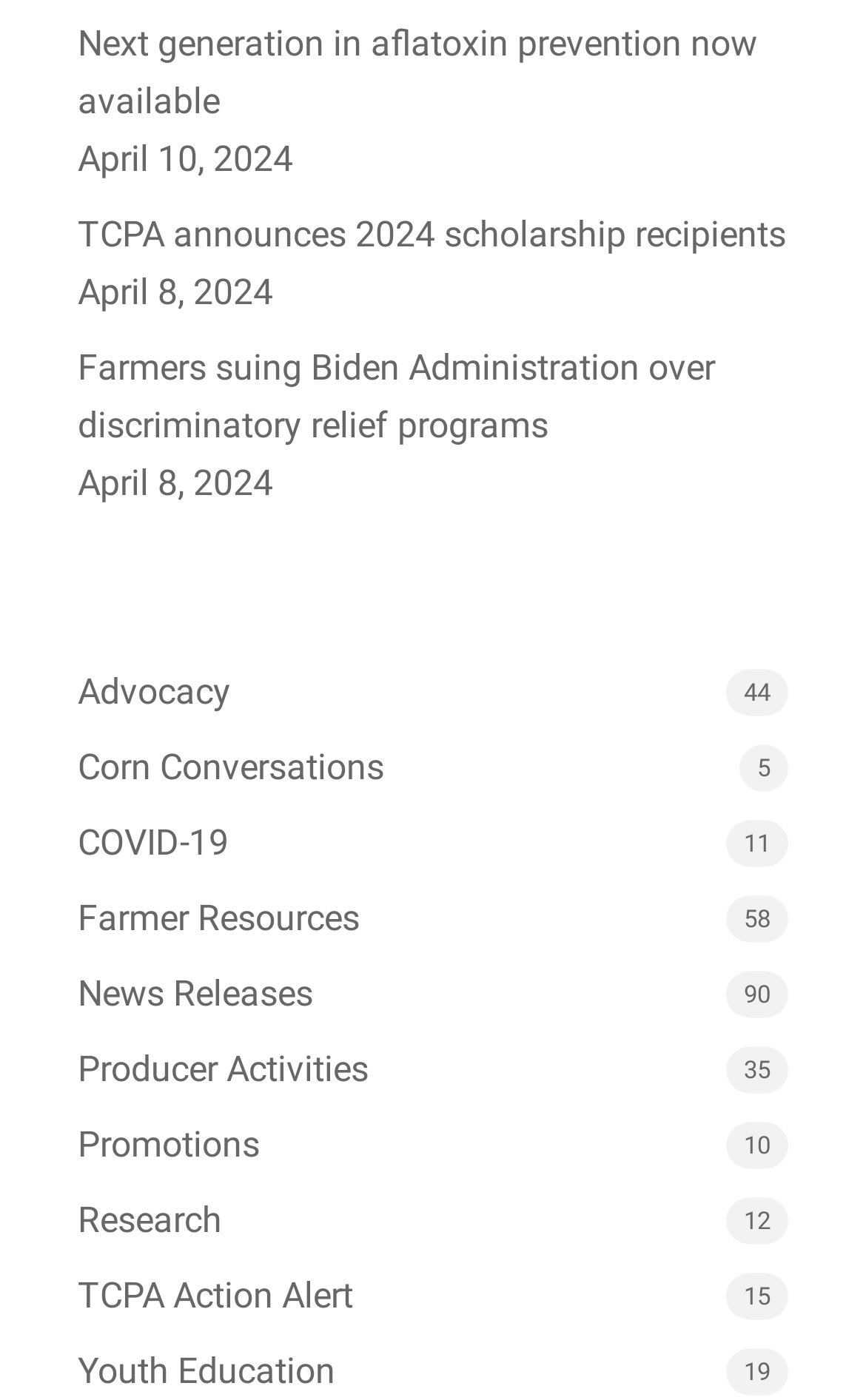Please specify the bounding box coordinates of the area that should be clicked to accomplish the following instruction: "Check out Corn Conversations". The coordinates should consist of four float numbers between 0 and 1, i.e., [left, top, right, bottom].

[0.09, 0.528, 0.91, 0.57]